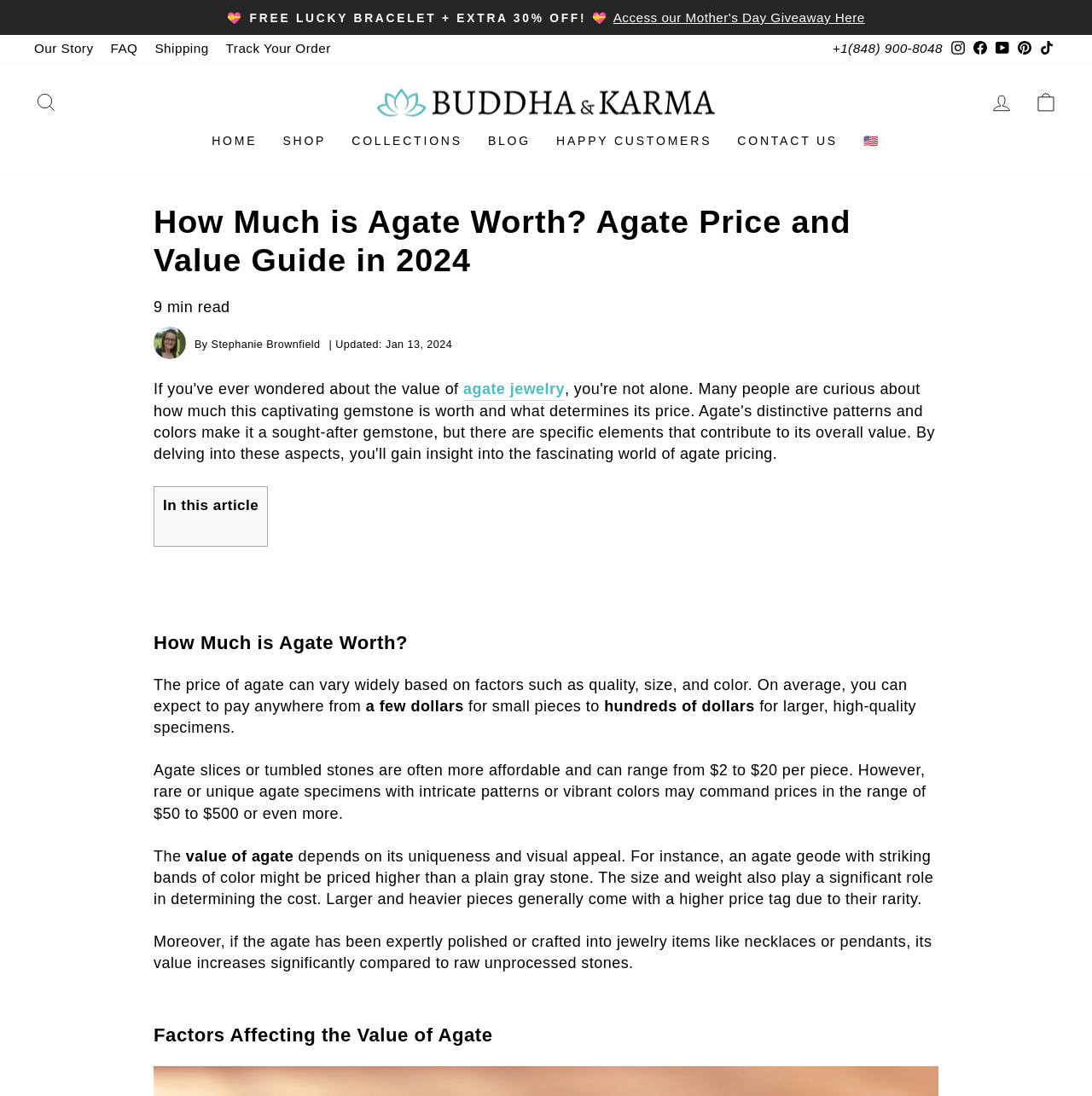Reply to the question below using a single word or brief phrase:
What is the topic of the article?

Agate price and value guide